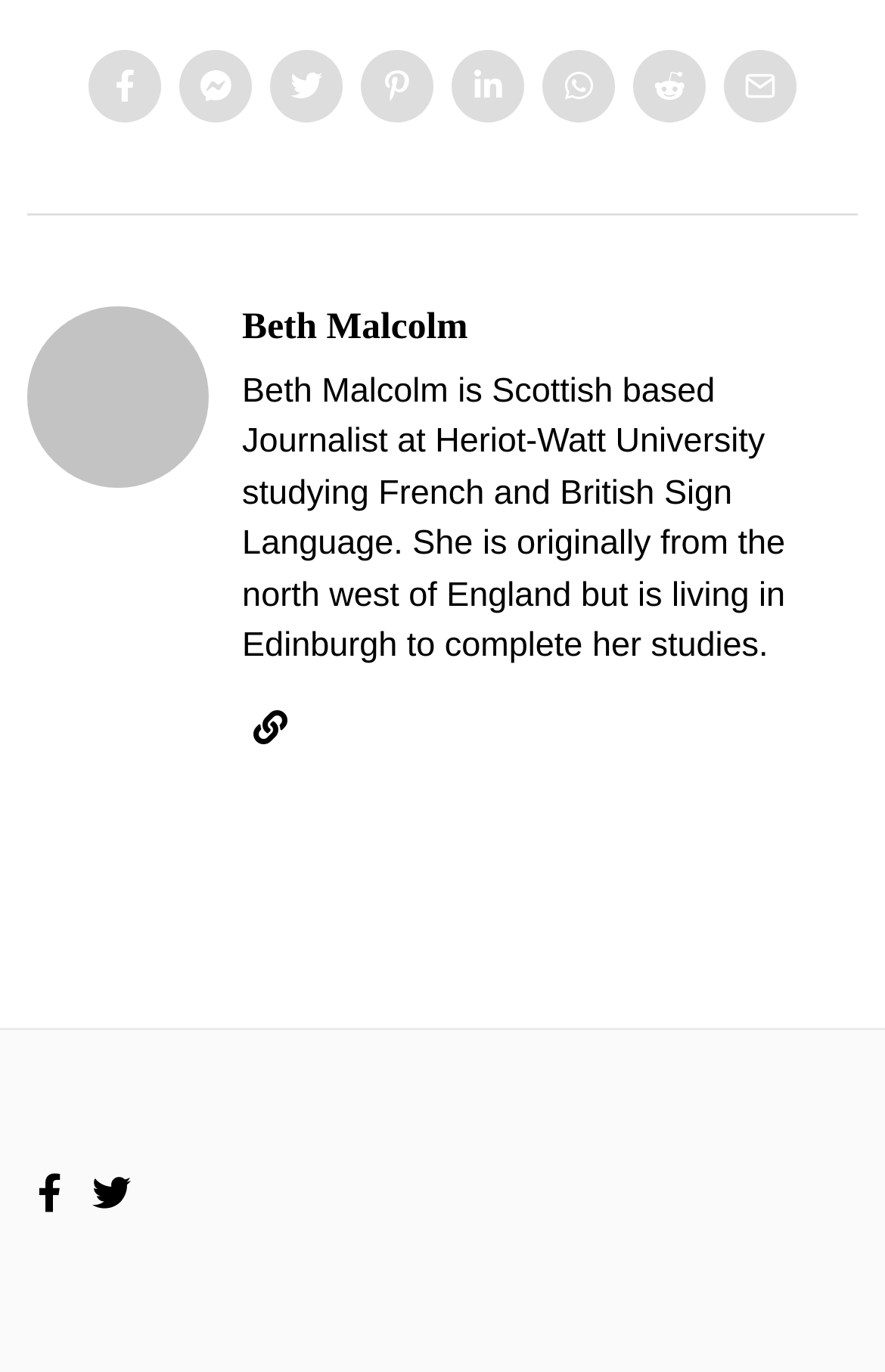Please identify the bounding box coordinates of the element I should click to complete this instruction: 'click the share button'. The coordinates should be given as four float numbers between 0 and 1, like this: [left, top, right, bottom].

[0.274, 0.51, 0.338, 0.55]